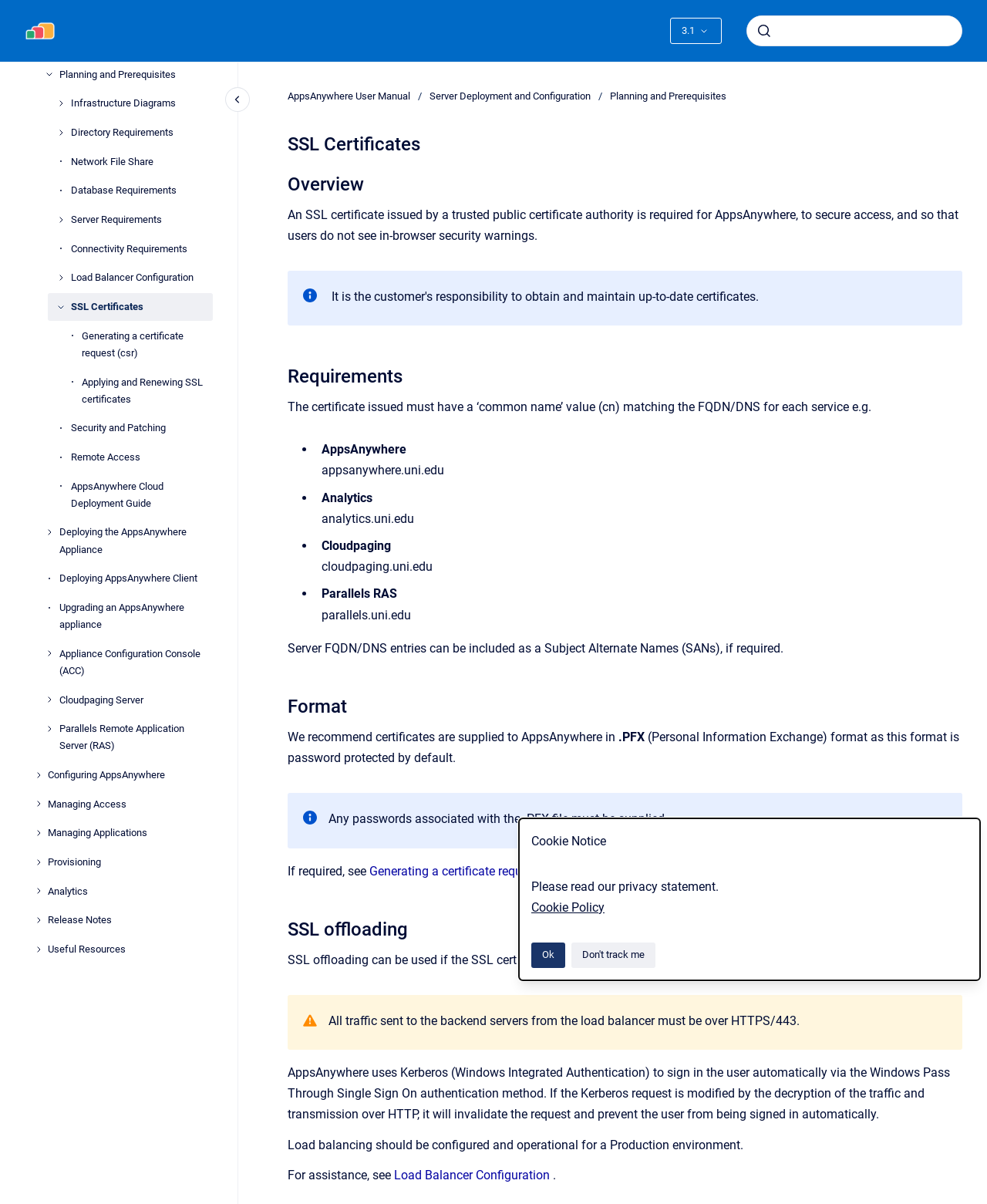Provide the bounding box coordinates of the HTML element this sentence describes: "aria-label="Submit"". The bounding box coordinates consist of four float numbers between 0 and 1, i.e., [left, top, right, bottom].

[0.762, 0.015, 0.787, 0.036]